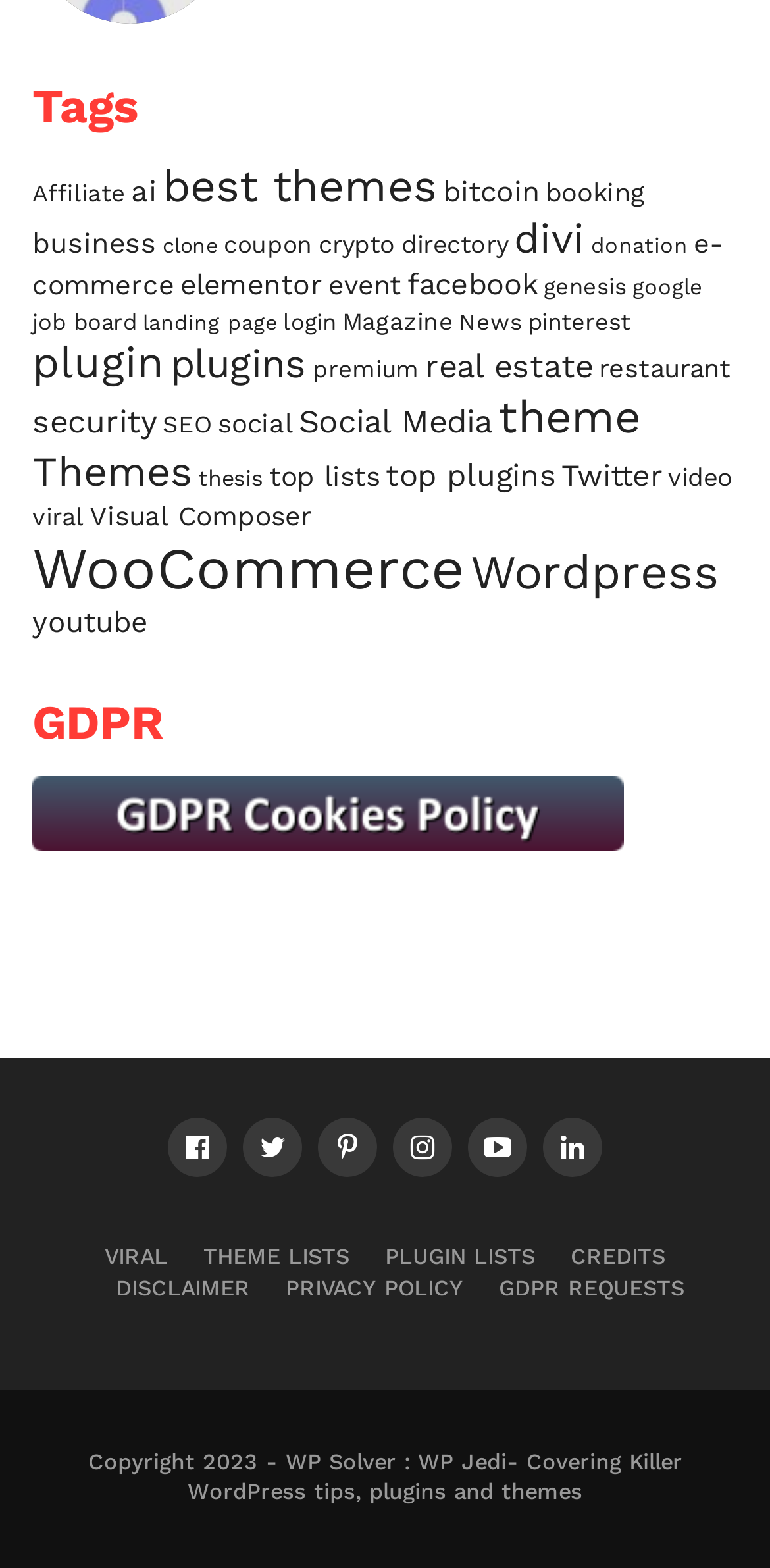Predict the bounding box coordinates of the UI element that matches this description: "Social Media". The coordinates should be in the format [left, top, right, bottom] with each value between 0 and 1.

[0.388, 0.257, 0.639, 0.281]